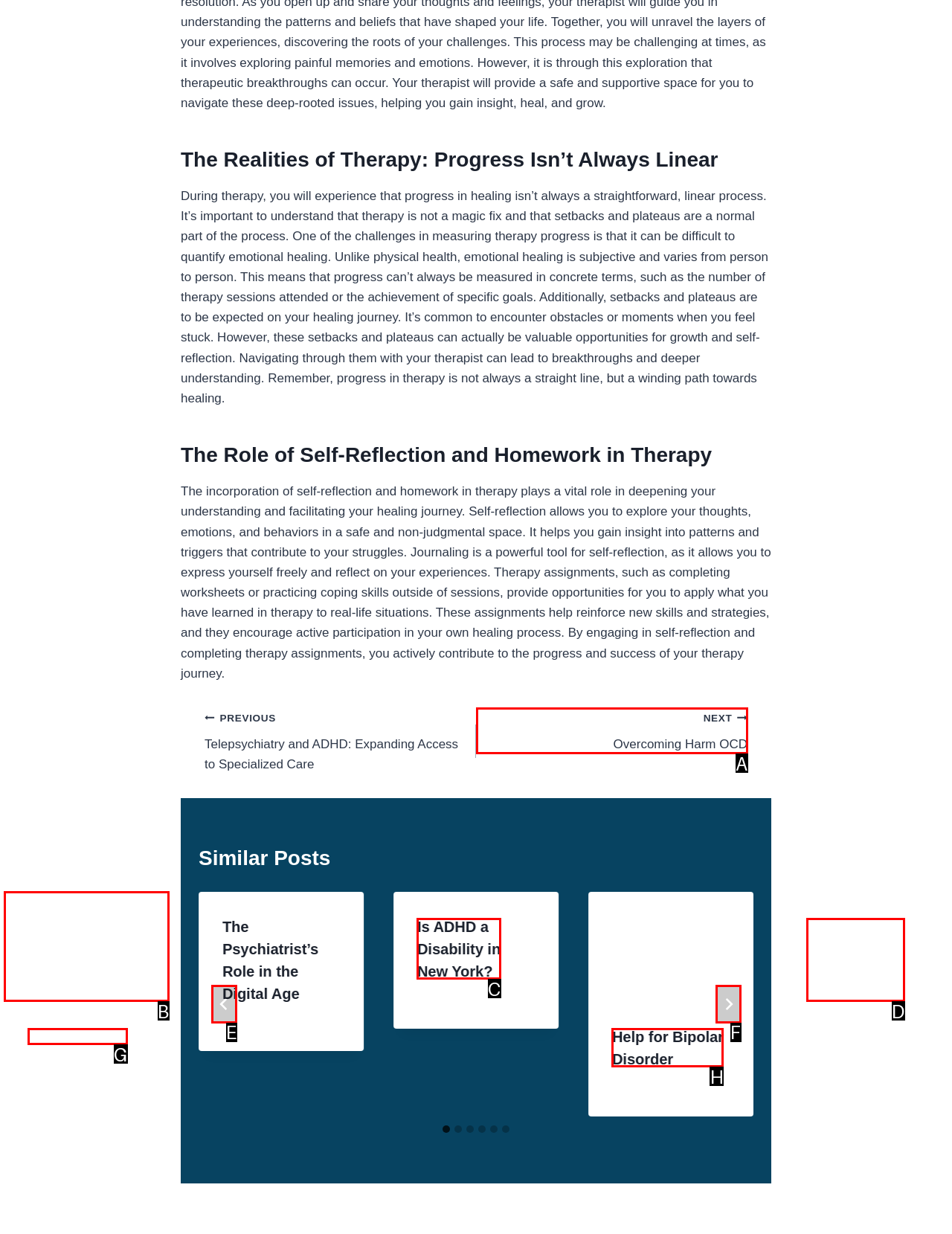Which option aligns with the description: Help for PTSD? Respond by selecting the correct letter.

G